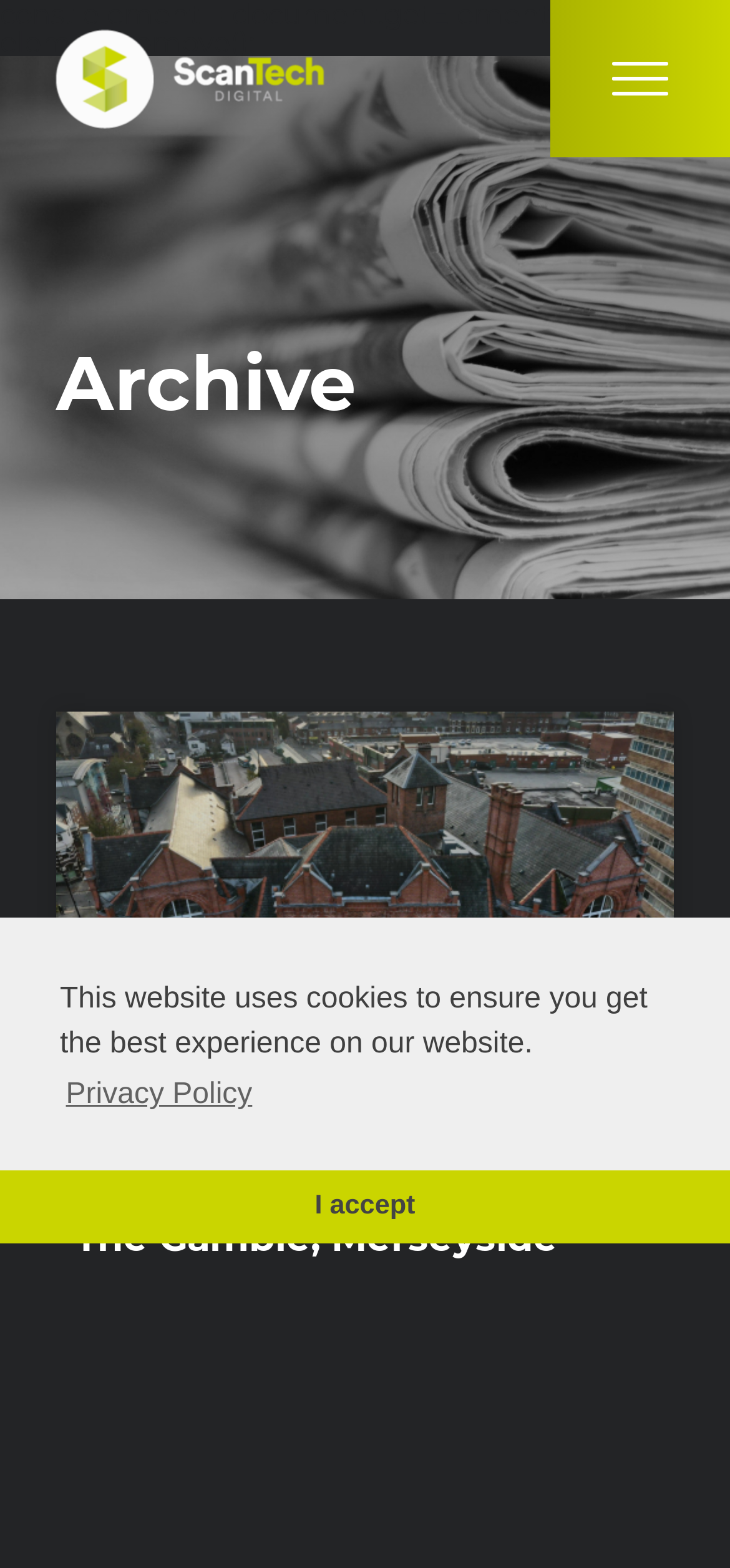What is the topic of the project shown in the image?
Provide a fully detailed and comprehensive answer to the question.

The image on the webpage shows a project, and the topic of the project is written as 'The Gamble, Merseyside' below the image. This suggests that the project is related to a building or a location called 'The Gamble' in 'Merseyside'.